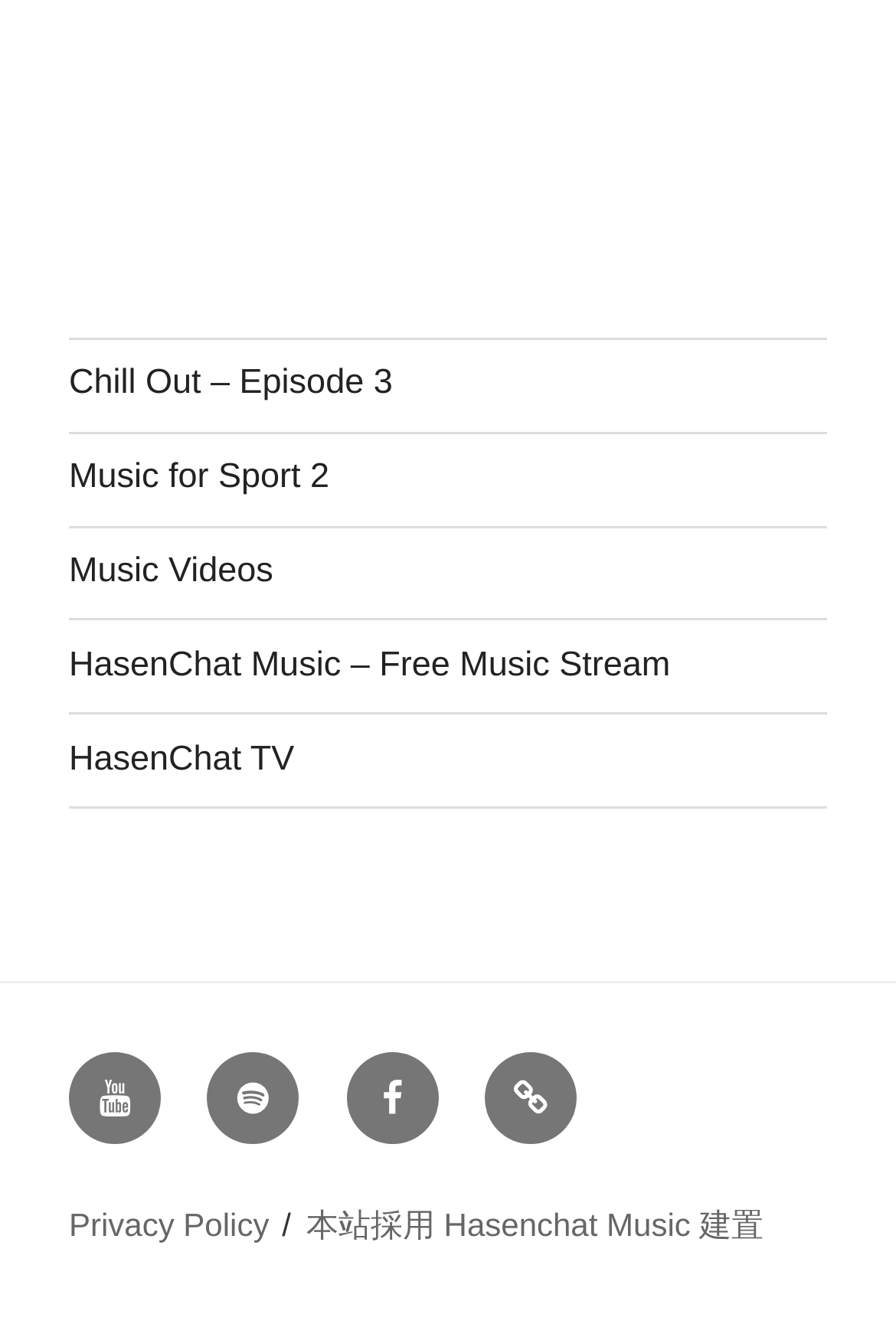Please provide a comprehensive answer to the question below using the information from the image: What is the text of the link at the very bottom?

The text of the link at the very bottom of the webpage is '本站採用 Hasenchat Music 建置', which is located at a bounding box coordinate of [0.342, 0.902, 0.853, 0.93].